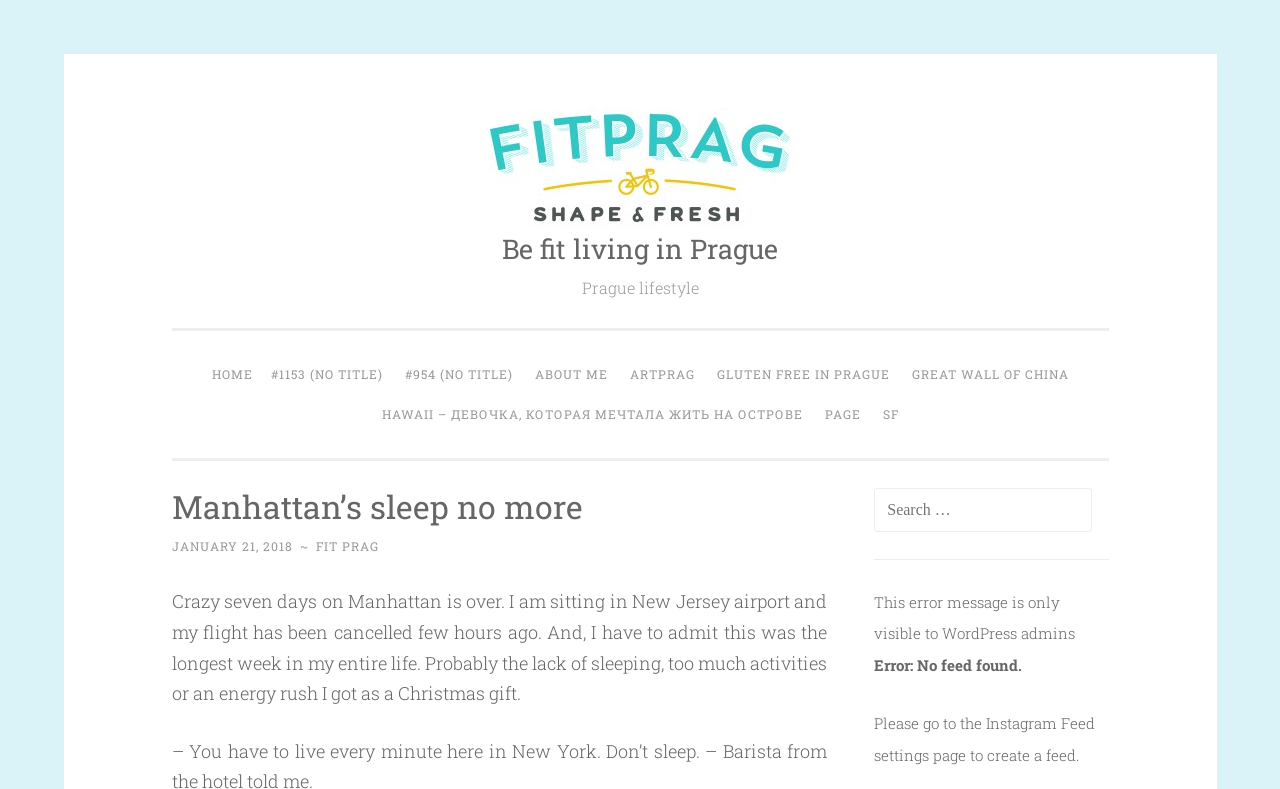What is the author's current location?
Could you please answer the question thoroughly and with as much detail as possible?

The author's current location can be determined by reading the text content of the webpage, which states 'I am sitting in New Jersey airport and my flight has been cancelled few hours ago.' This indicates that the author is currently located at the New Jersey airport.